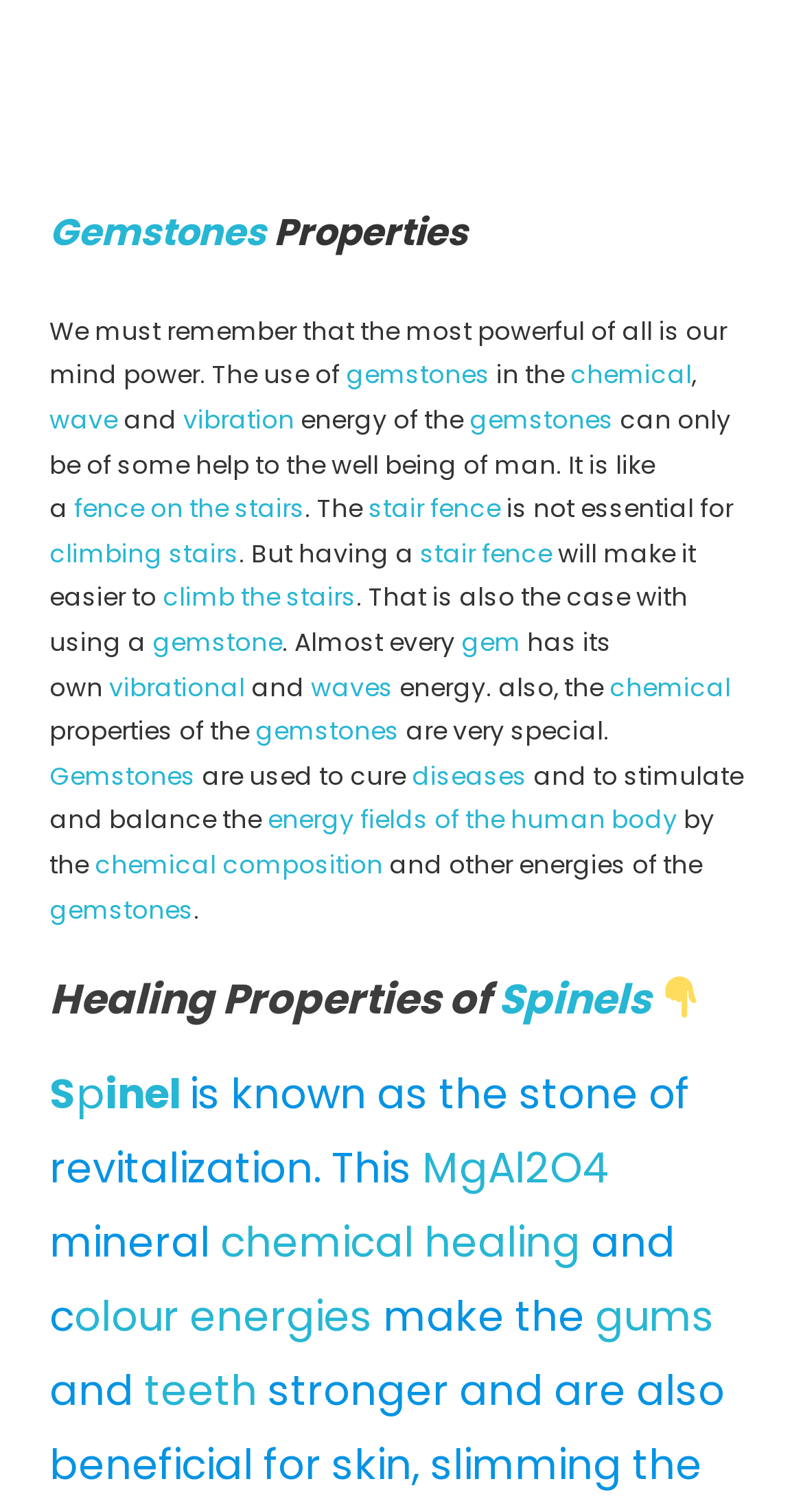Determine the bounding box coordinates of the clickable area required to perform the following instruction: "Click on the link 'Gemstones'". The coordinates should be represented as four float numbers between 0 and 1: [left, top, right, bottom].

[0.061, 0.137, 0.341, 0.171]